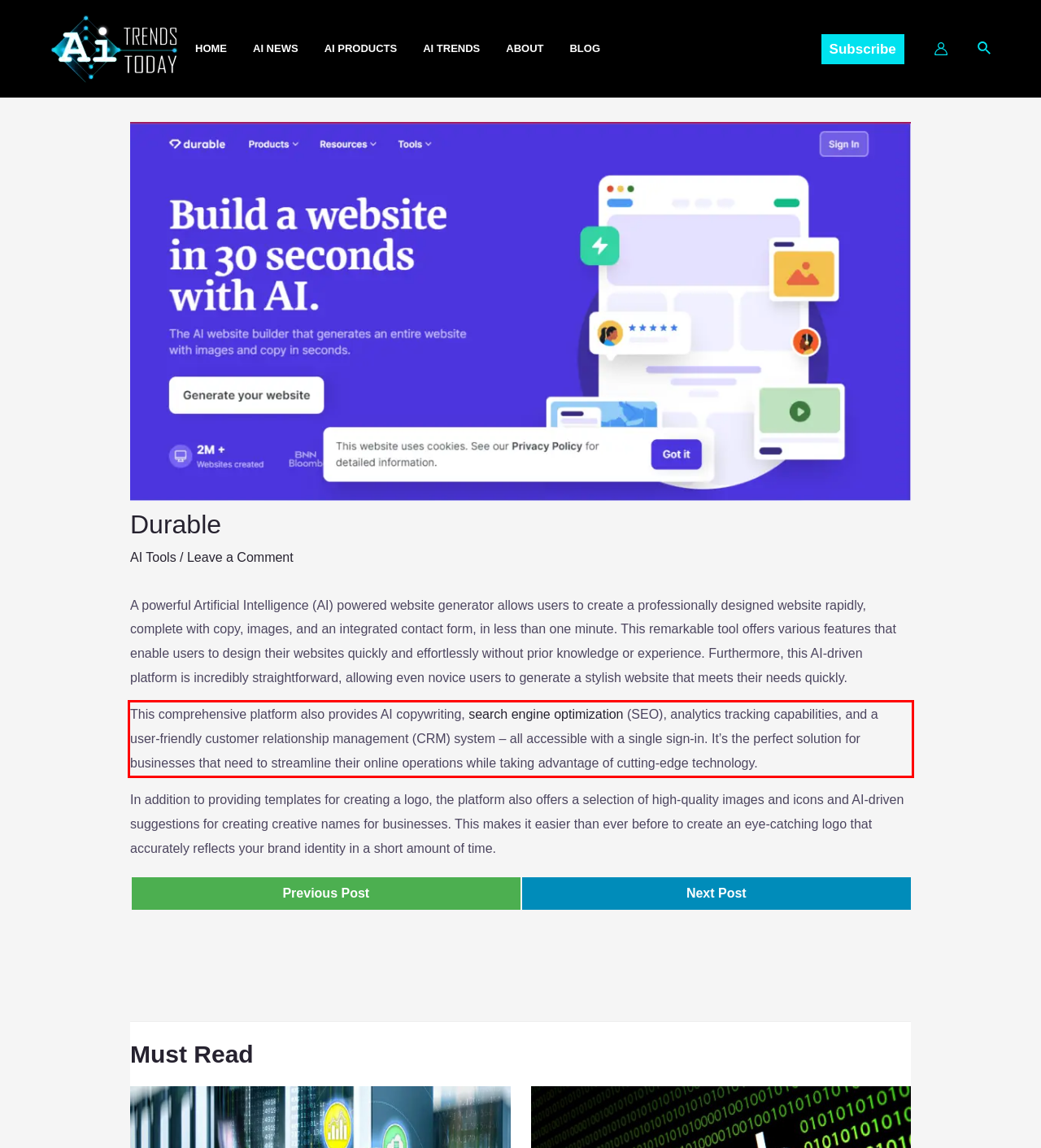Analyze the screenshot of a webpage where a red rectangle is bounding a UI element. Extract and generate the text content within this red bounding box.

This comprehensive platform also provides AI copywriting, search engine optimization (SEO), analytics tracking capabilities, and a user-friendly customer relationship management (CRM) system – all accessible with a single sign-in. It’s the perfect solution for businesses that need to streamline their online operations while taking advantage of cutting-edge technology.